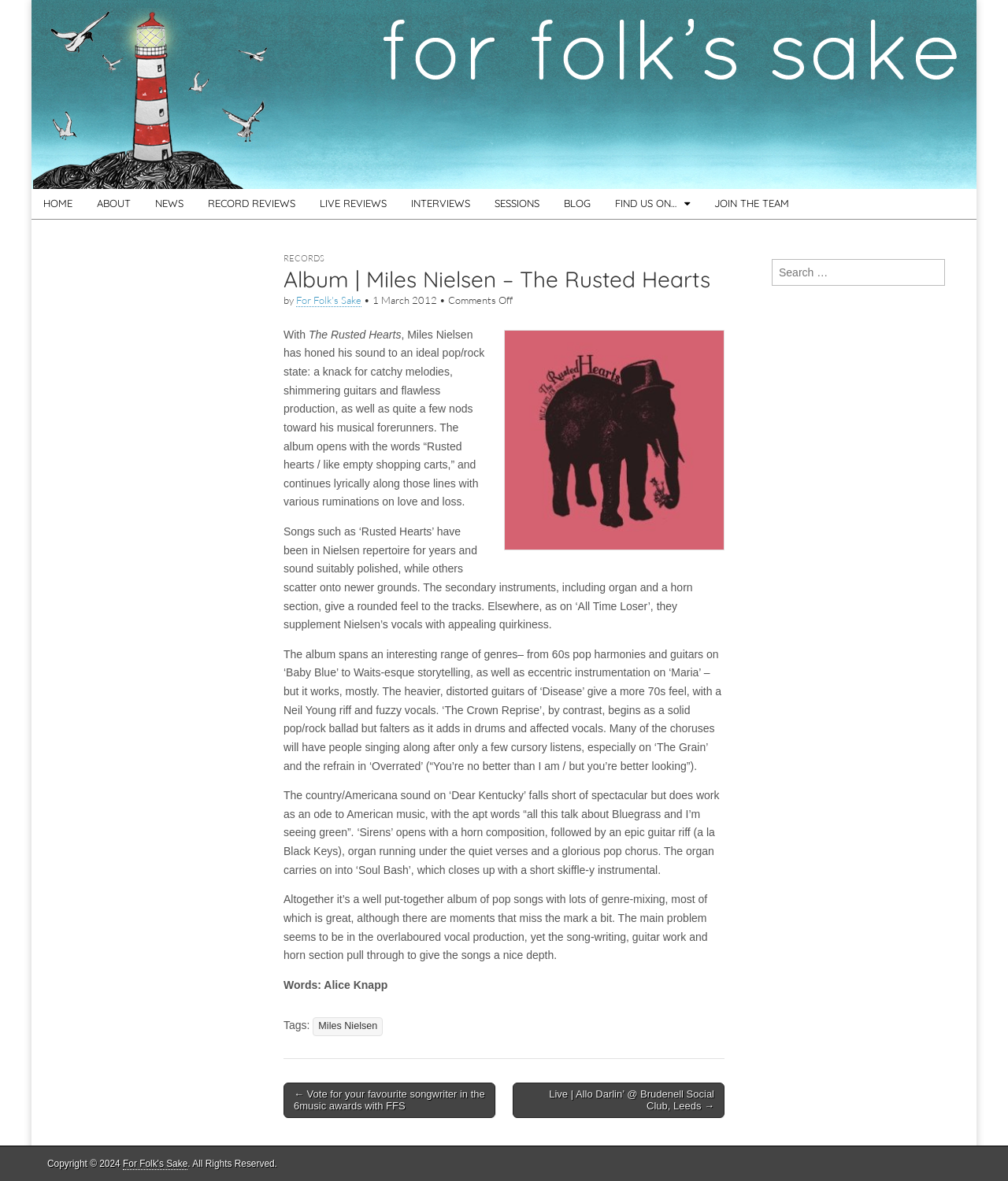Please mark the clickable region by giving the bounding box coordinates needed to complete this instruction: "Click on the 'NEWS' link".

[0.142, 0.16, 0.194, 0.185]